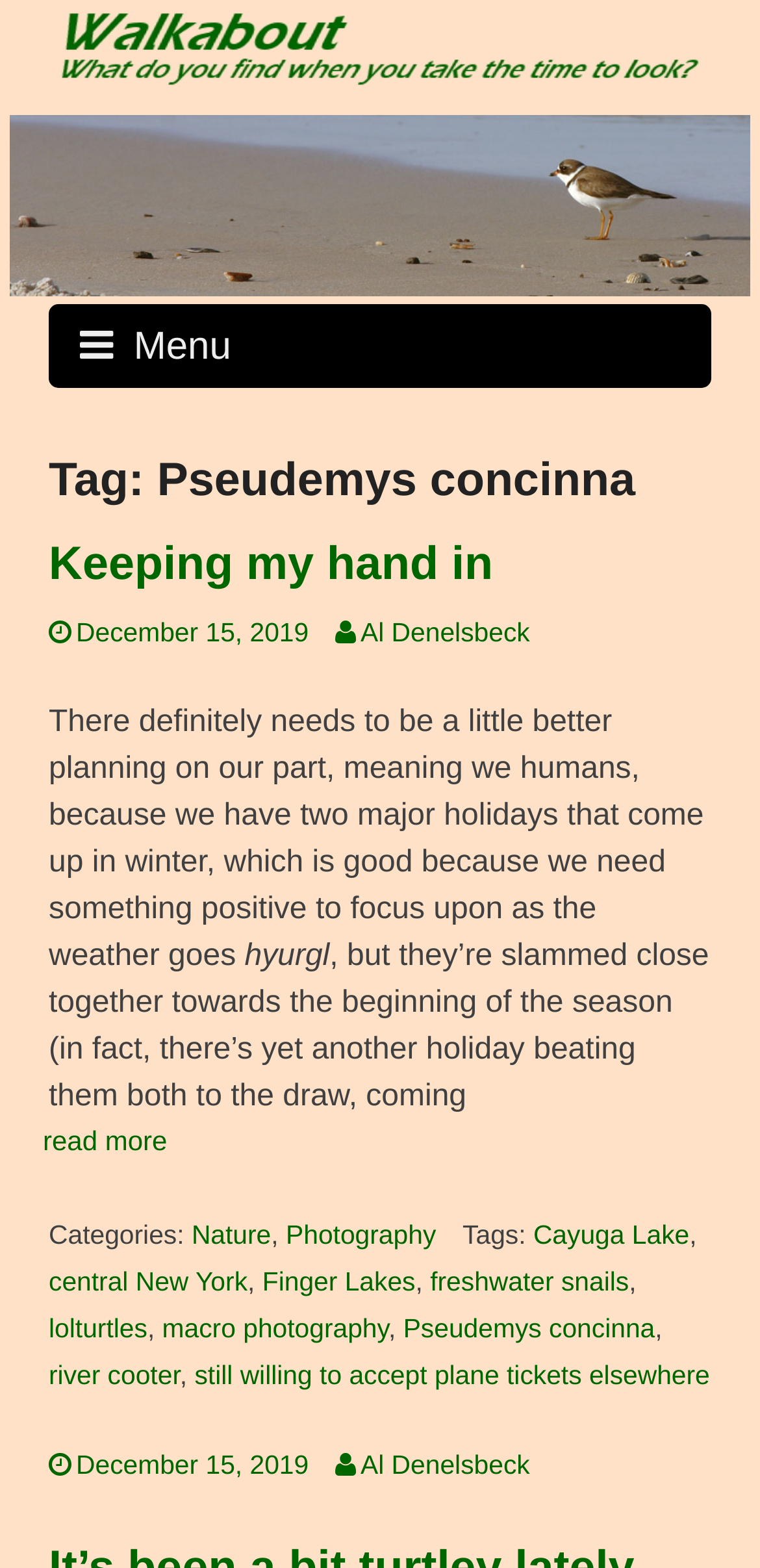Detail the features and information presented on the webpage.

The webpage is about Pseudemys concinna, a species of turtle, and appears to be a blog post or article. At the top, there is a link to "Walkabout" accompanied by an image with the same name. Below this, there is a slider region with an image labeled "arrowfrog2".

To the right of the slider, there is a menu with the label "Menu". Above the main content area, there is a header with the tag "Pseudemys concinna". The main content area is divided into sections, with the first section having a heading "Keeping my hand in" followed by a link to the same title. Below this, there is a link to the date "December 15, 2019" and another link to the author "Al Denelsbeck".

The main article text begins below this, discussing the need for better planning during winter holidays. The text is divided into paragraphs, with some sections having links to other articles or tags. At the bottom of the page, there is a footer section with categories and tags, including links to "Nature", "Photography", "Cayuga Lake", and others.

There are several links to other articles or tags throughout the page, including "read more" at the bottom of the main article text. The overall layout is organized, with clear headings and concise text.